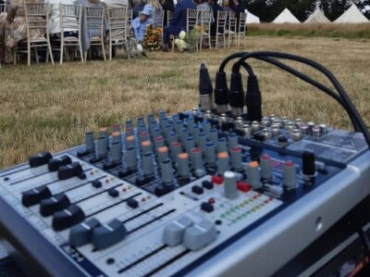Create an elaborate description of the image, covering every aspect.

The image showcases a close-up view of a professional sound mixing console, prominently positioned in the foreground. The console features various knobs, sliders, and input jacks, indicating its sophisticated capabilities for managing audio signals. In the background, a grass field is visible, dotted with set tables and chairs arranged for an event, likely set up for a gathering or celebration in an outdoor venue. White event tents can be seen in the distance, adding to the festive atmosphere. This scene exemplifies the importance of quality sound equipment, emphasizing the role it plays in enhancing the auditory experience at events, as reflected in the context of sound equipment rental services for conferences and gatherings.